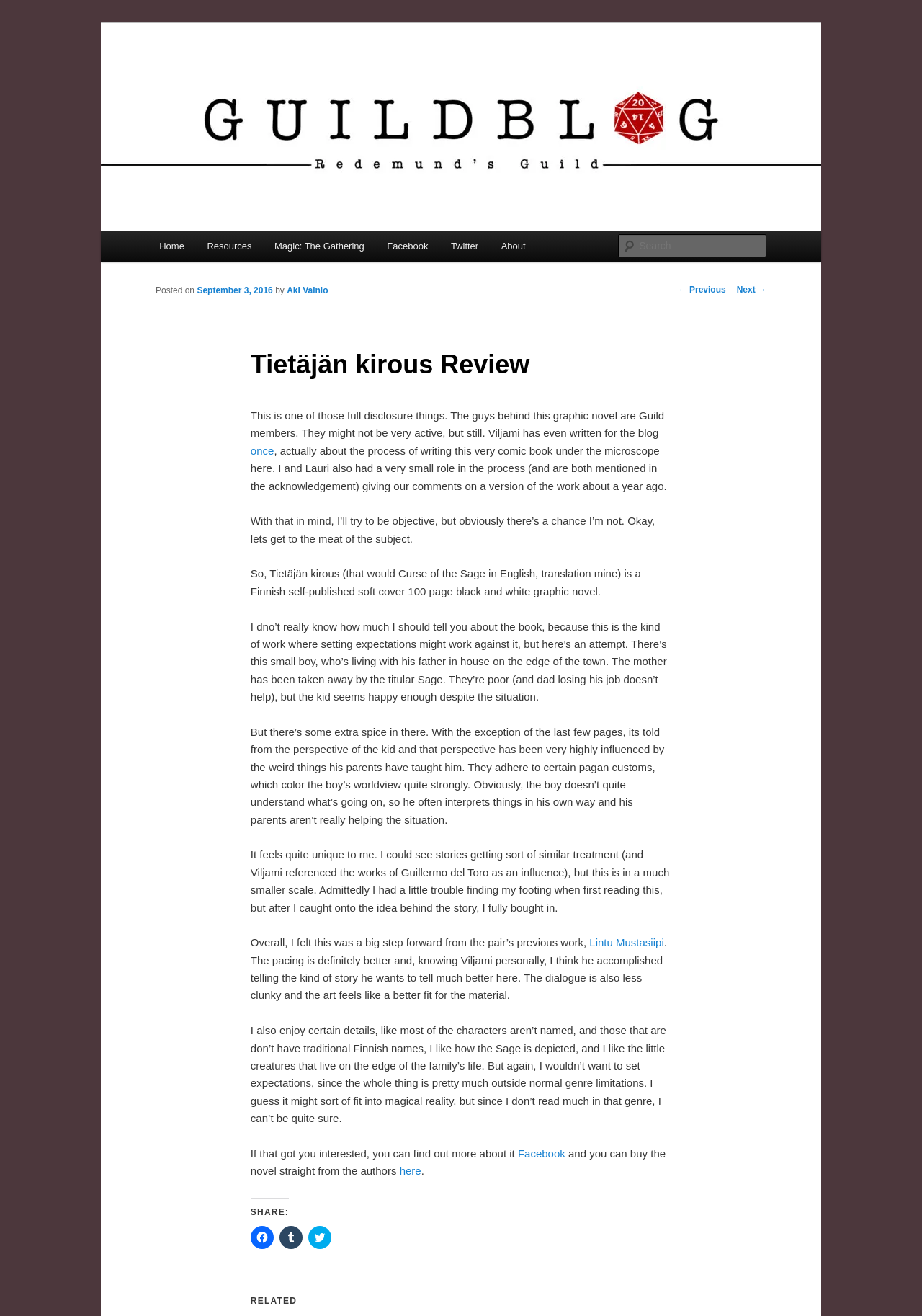Based on the image, please respond to the question with as much detail as possible:
What is the name of the previous work mentioned in the review?

The answer can be found in the link 'Lintu Mustasiipi' which is located in the text 'Overall, I felt this was a big step forward from the pair’s previous work, Lintu Mustasiipi.' This link is a reference to the previous work of the authors being reviewed.